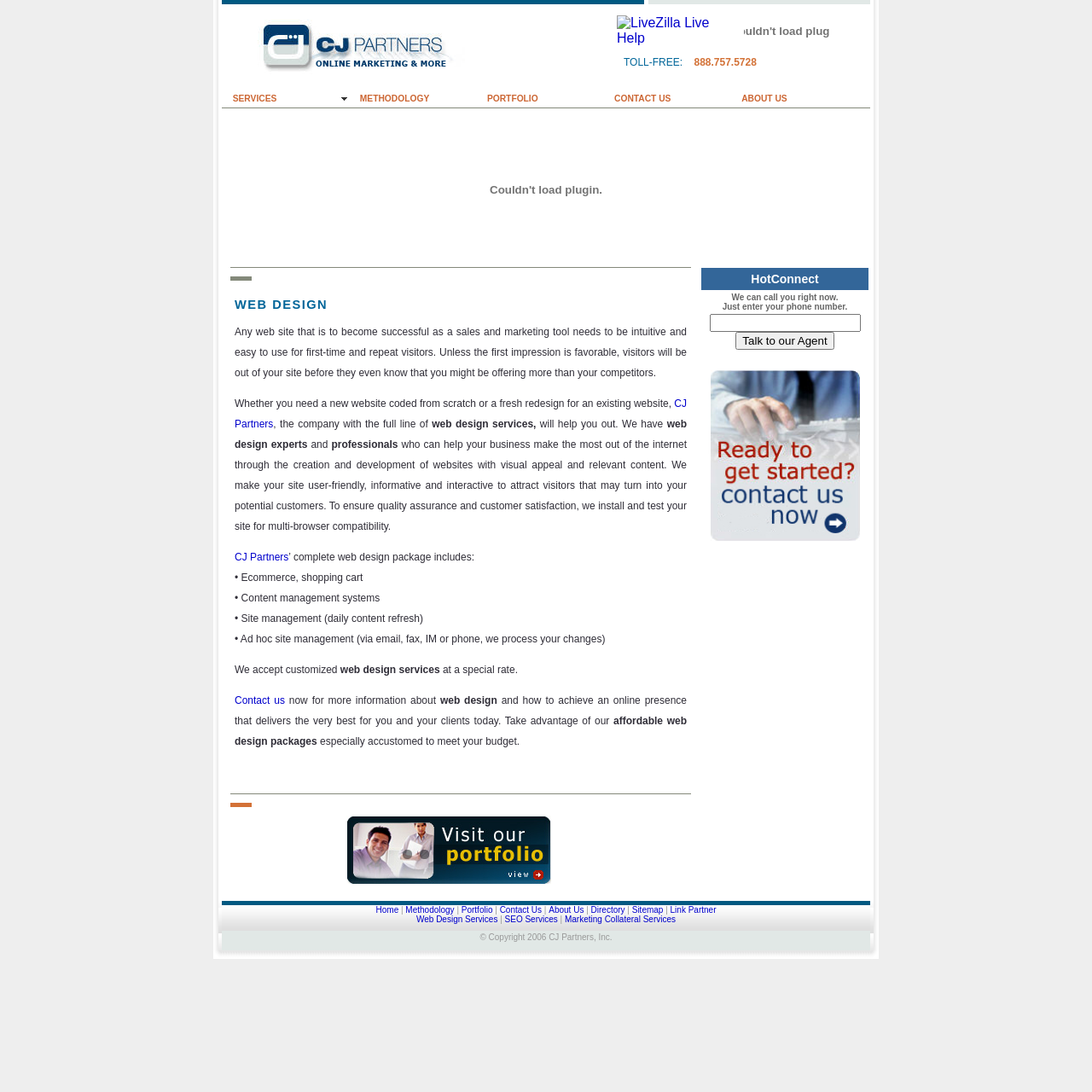Locate the bounding box coordinates of the clickable area to execute the instruction: "view ABOUT US". Provide the coordinates as four float numbers between 0 and 1, represented as [left, top, right, bottom].

[0.673, 0.082, 0.789, 0.099]